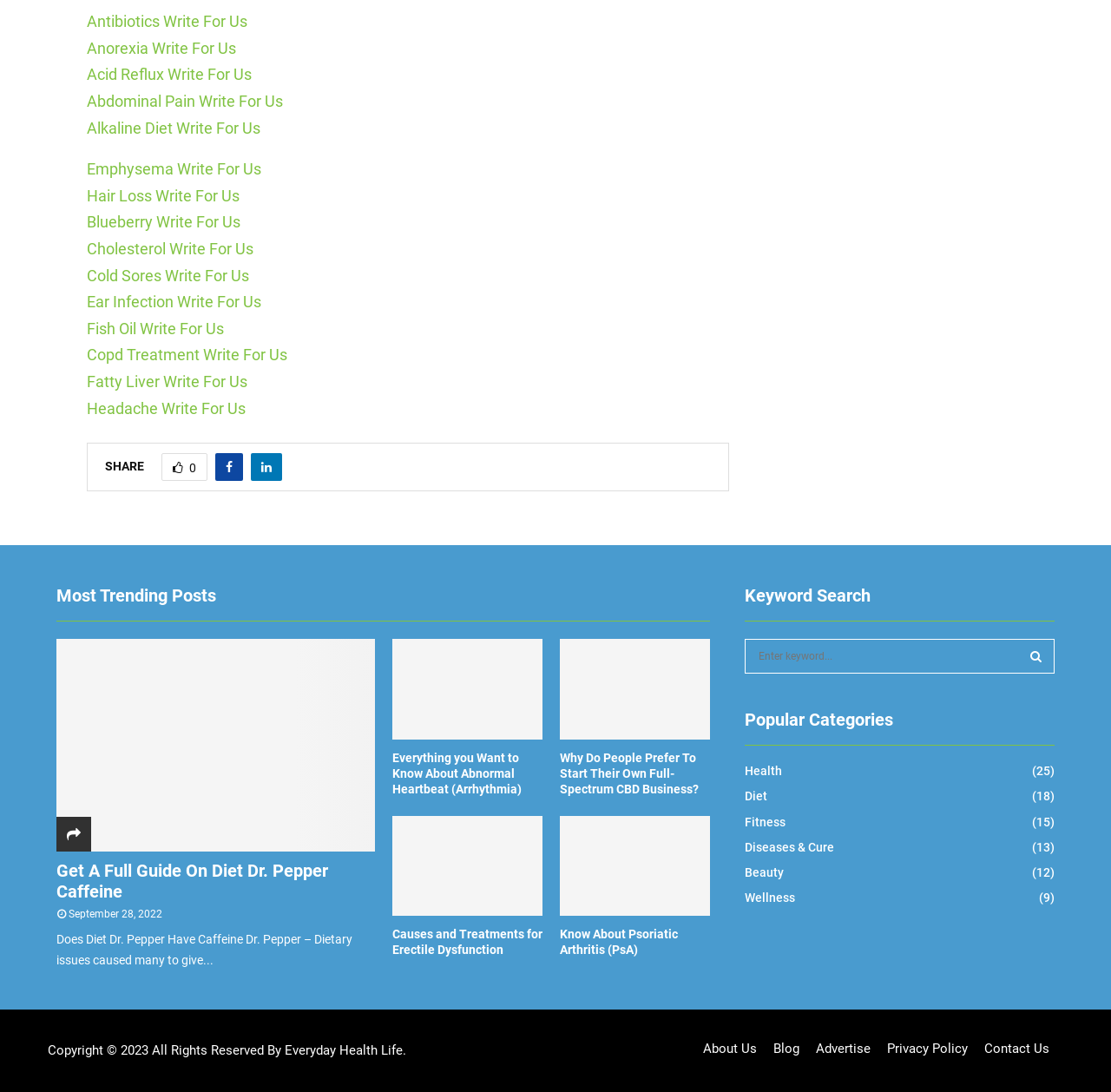Determine the bounding box coordinates of the clickable element to complete this instruction: "Search for a keyword". Provide the coordinates in the format of four float numbers between 0 and 1, [left, top, right, bottom].

[0.671, 0.585, 0.949, 0.617]